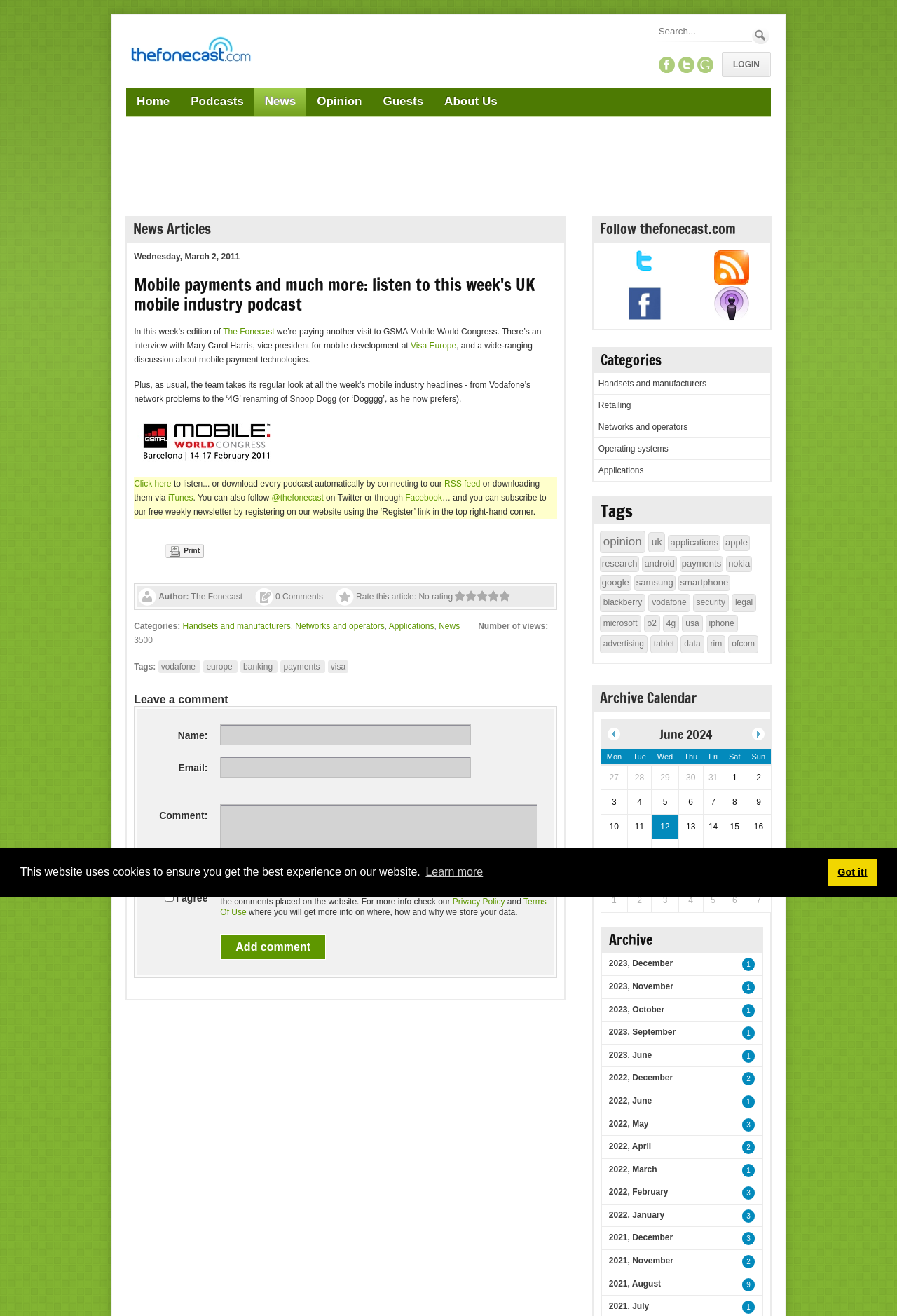Please specify the bounding box coordinates of the region to click in order to perform the following instruction: "Login to the website".

[0.806, 0.04, 0.858, 0.058]